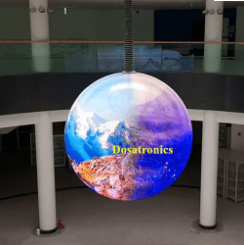Can you give a comprehensive explanation to the question given the content of the image?
What is the setting of the display?

The setting appears to be an expansive indoor space, which enhances the immersive experience of the display and allows viewers to fully appreciate the unique design and dynamic color palette.